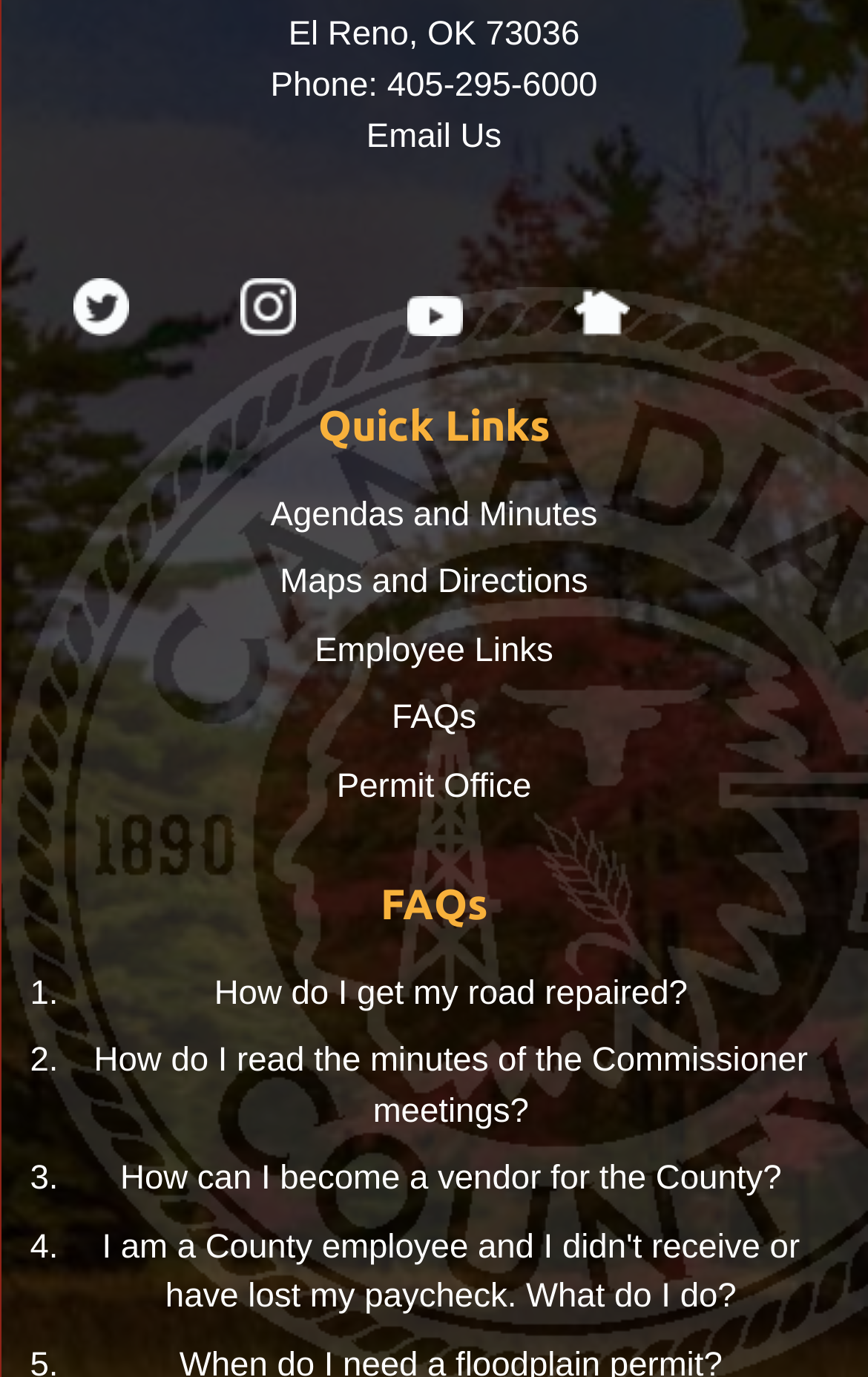Given the element description Maps and Directions, predict the bounding box coordinates for the UI element in the webpage screenshot. The format should be (top-left x, top-left y, bottom-right x, bottom-right y), and the values should be between 0 and 1.

[0.322, 0.409, 0.677, 0.437]